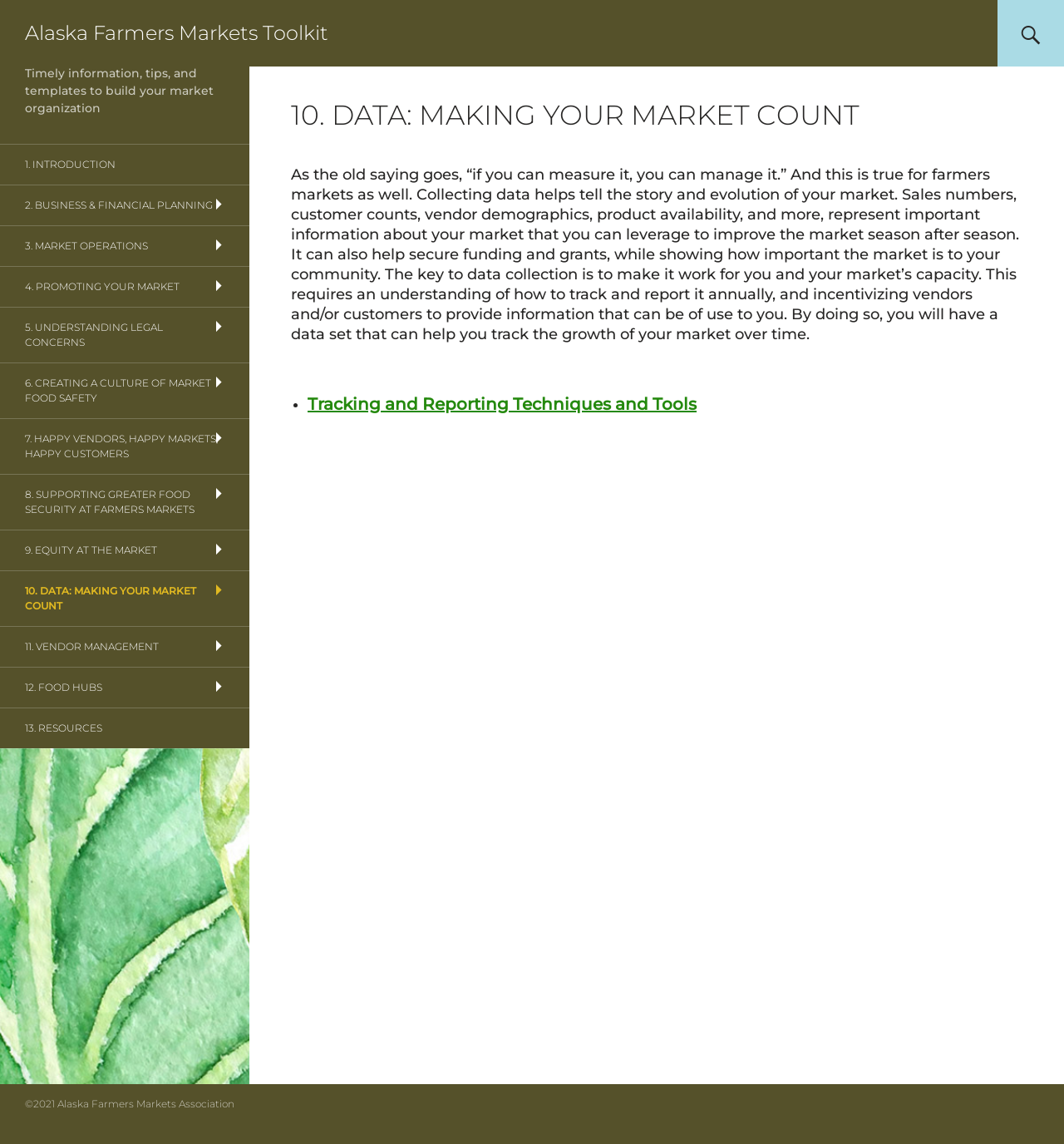Please identify the bounding box coordinates of the area I need to click to accomplish the following instruction: "read about data making your market count".

[0.273, 0.087, 0.961, 0.113]